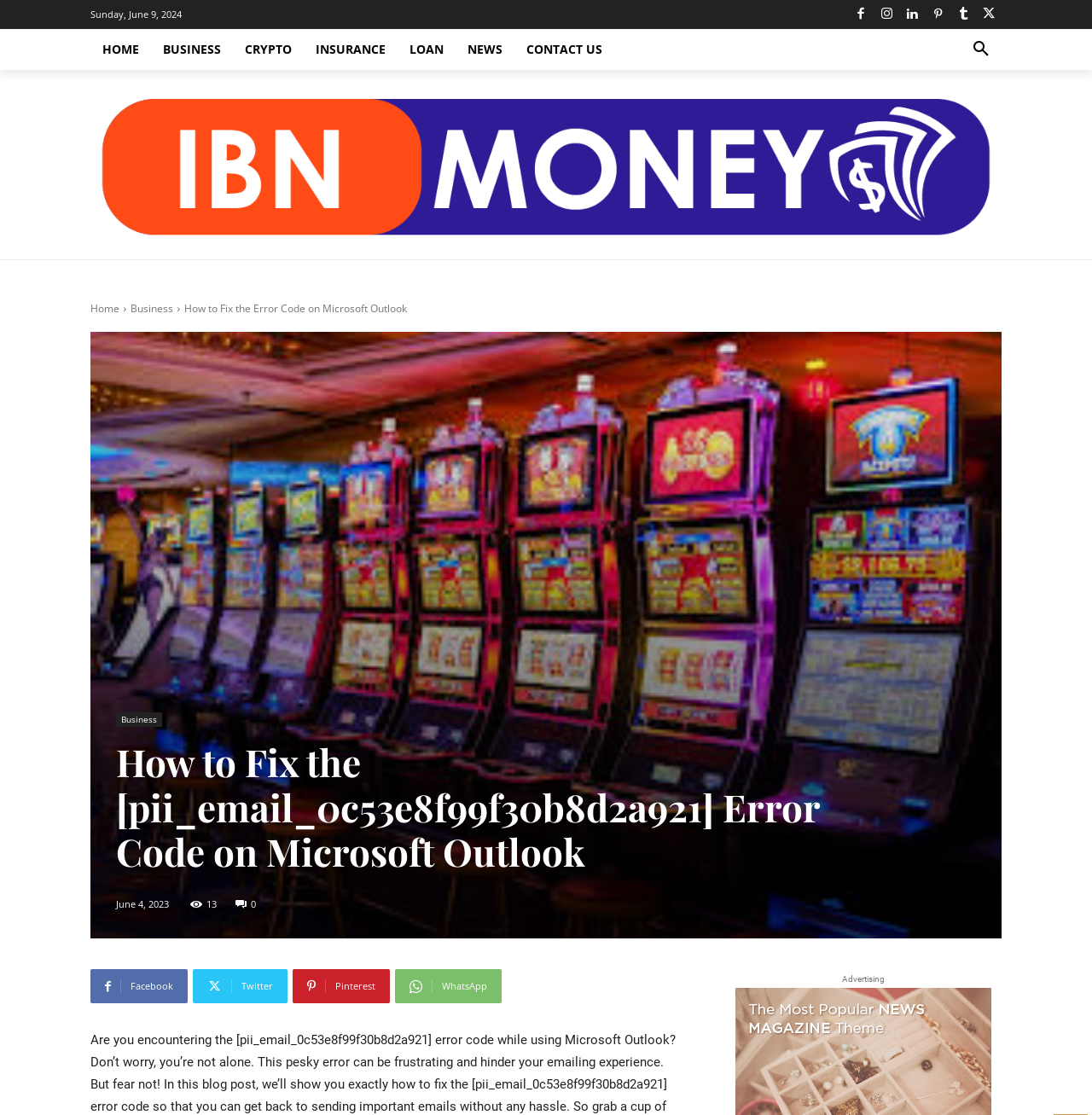What is the error code mentioned in the article?
Using the image, give a concise answer in the form of a single word or short phrase.

[pii_email_0c53e8f99f30b8d2a921]